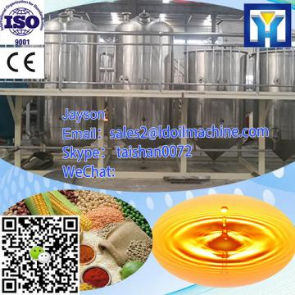Convey a detailed narrative of what is depicted in the image.

The image showcases a comprehensive setup for a vegetable oil refinery, specifically highlighting an "ISO 9001" certified plant. In the background, there are multiple stainless steel tanks, a common sight in modern oil processing facilities, denoting a high standard of hygiene and efficiency in production. These tanks are designed for various stages of oil extraction and refinement, crucial for ensuring quality in the final product.

In the foreground, vibrant imagery evokes the essence of oil extraction, featuring a dynamic splash of golden oil that represents the end product of the refining process. Accompanying the visuals is a QR code, which likely provides access to further details about the company's offerings or specific services related to oil extraction machinery.

Additional contact information is presented, including an email and Skype details for a representative named Jayson, suggesting an avenue for prospective clients to inquire further about the machinery and technology available. This curated blend of information makes the image not only visually engaging but also functional for business purposes, targeting those interested in investing in efficient oil production solutions.